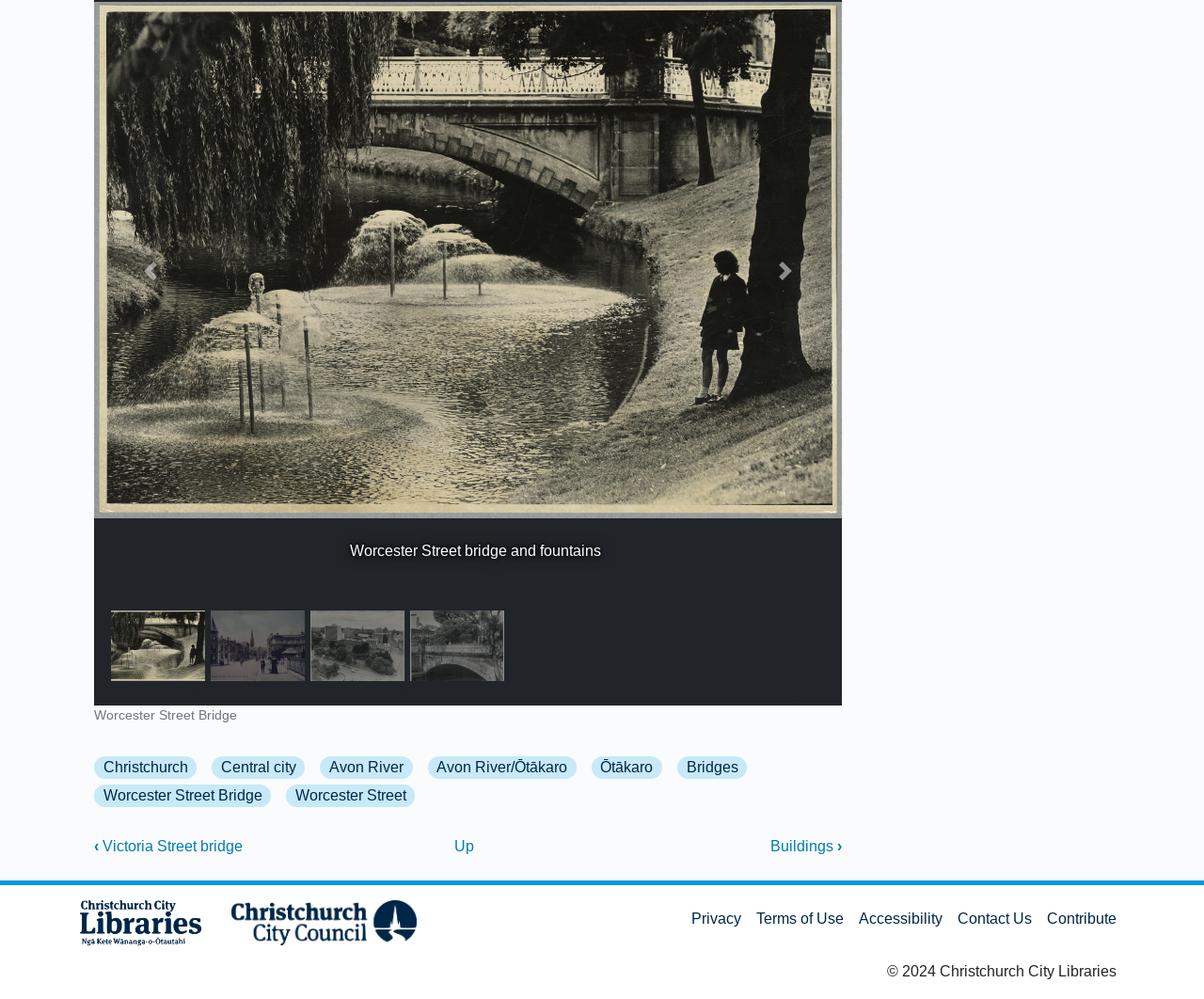Identify the bounding box coordinates of the region that needs to be clicked to carry out this instruction: "Go to Christchurch". Provide these coordinates as four float numbers ranging from 0 to 1, i.e., [left, top, right, bottom].

[0.078, 0.757, 0.163, 0.78]